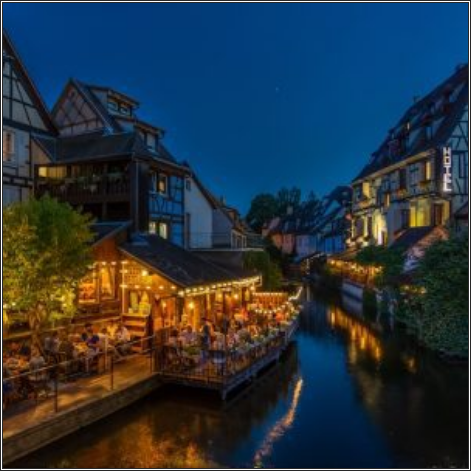What is reflected in the serene waters?
Please provide a detailed answer to the question.

According to the caption, the serene waters reflect the warm glow of lights, which are likely coming from the soft lanterns illuminating the outdoor dining area.